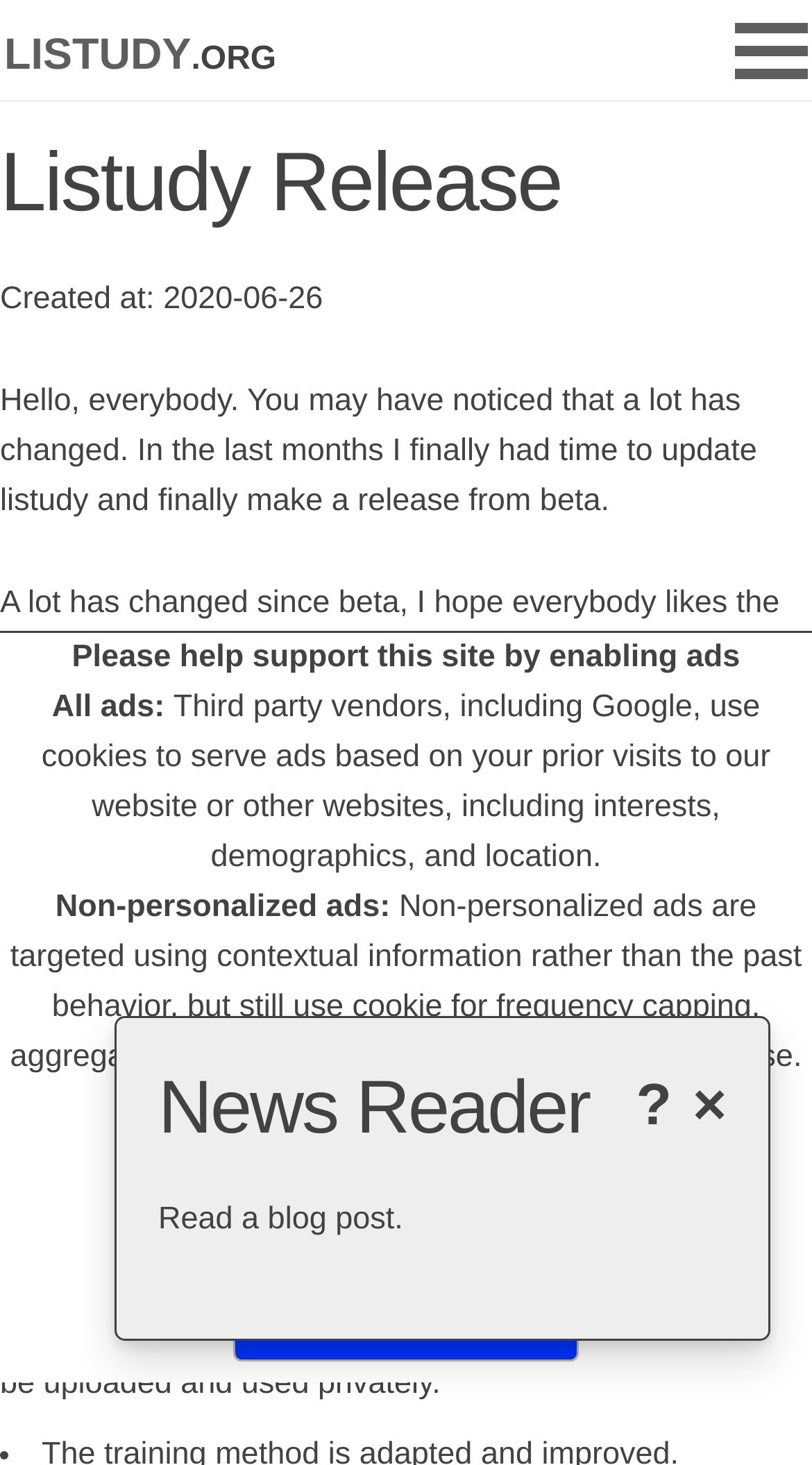What is the focus of the News Reader section?
Look at the image and answer the question with a single word or phrase.

Blog post